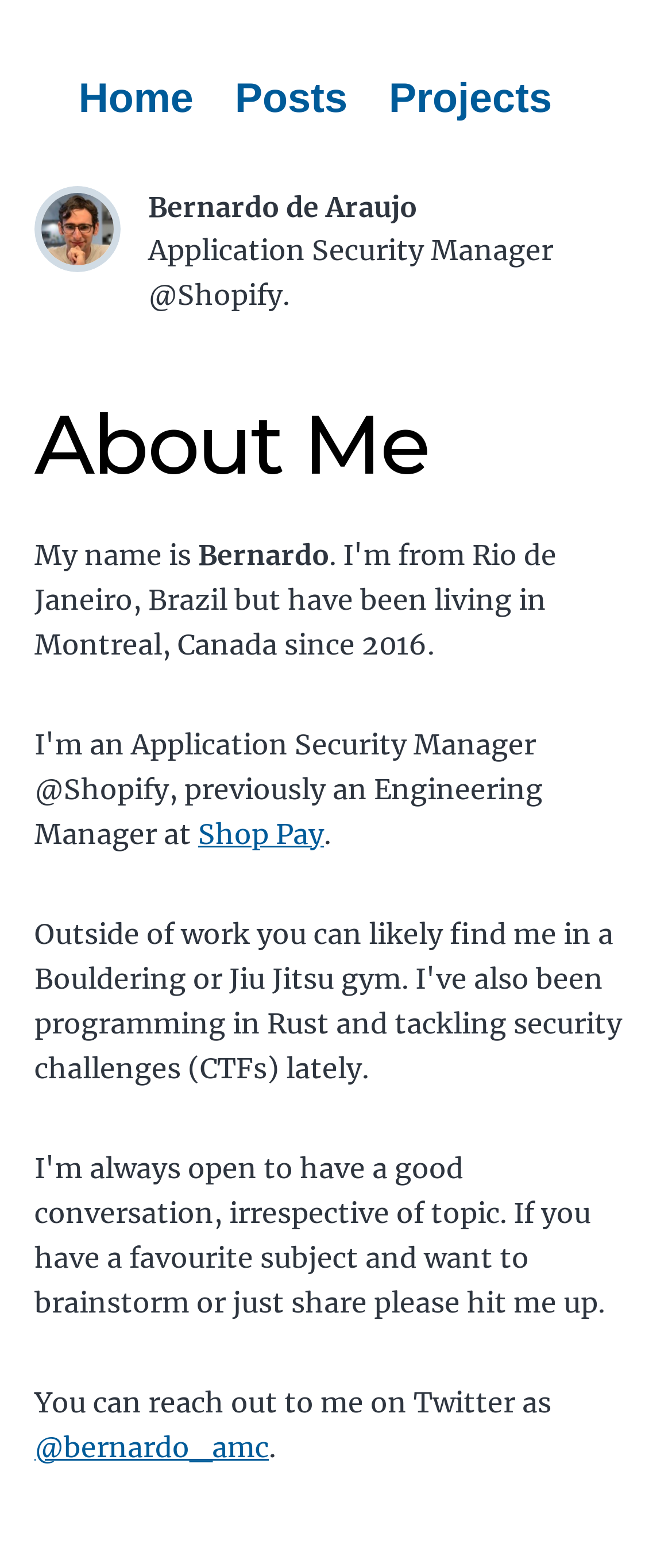What is the name of the company Bernardo works for?
Look at the screenshot and respond with one word or a short phrase.

Shopify